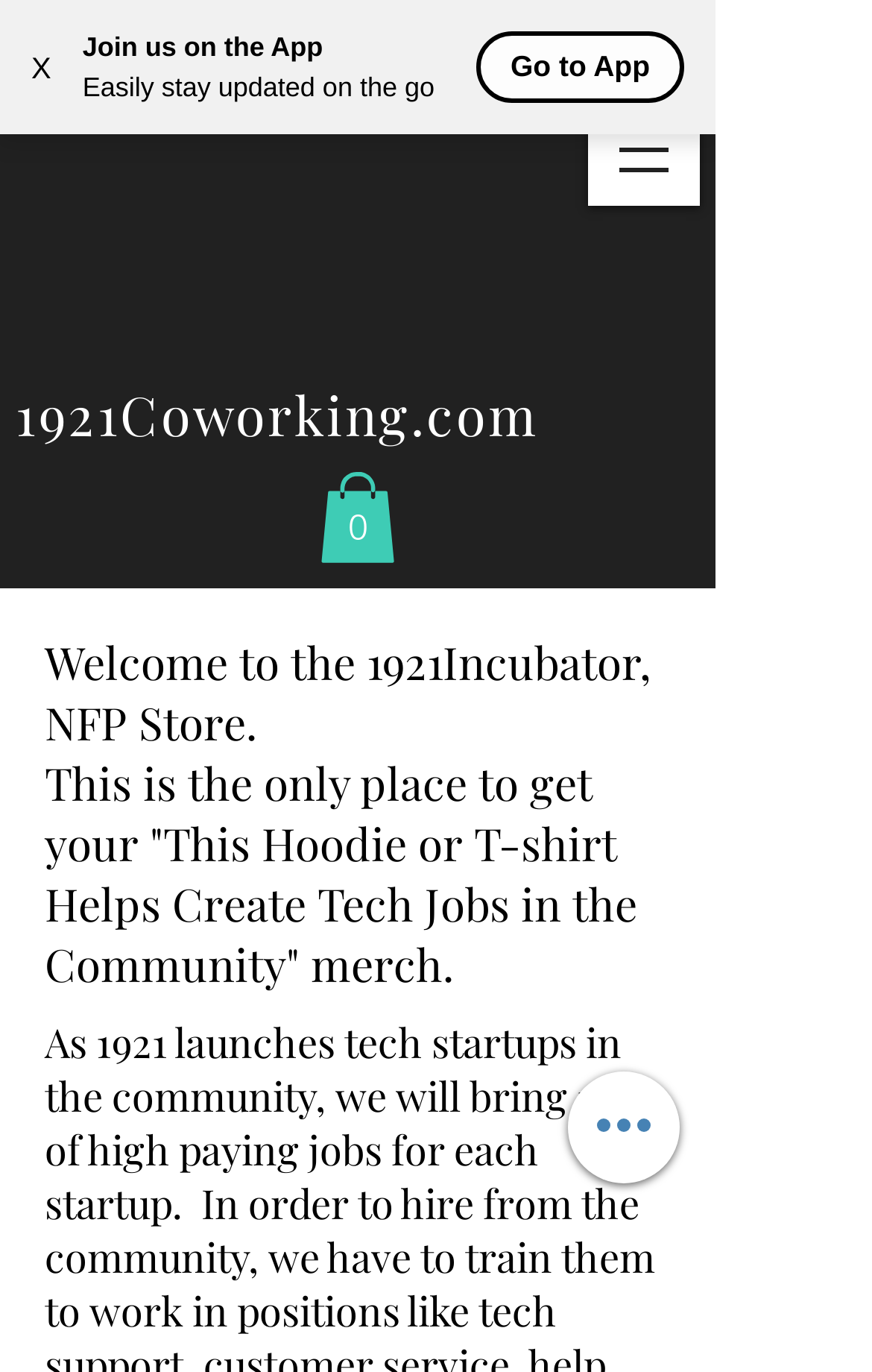What is the name of the website?
From the image, respond using a single word or phrase.

1921 Coworking